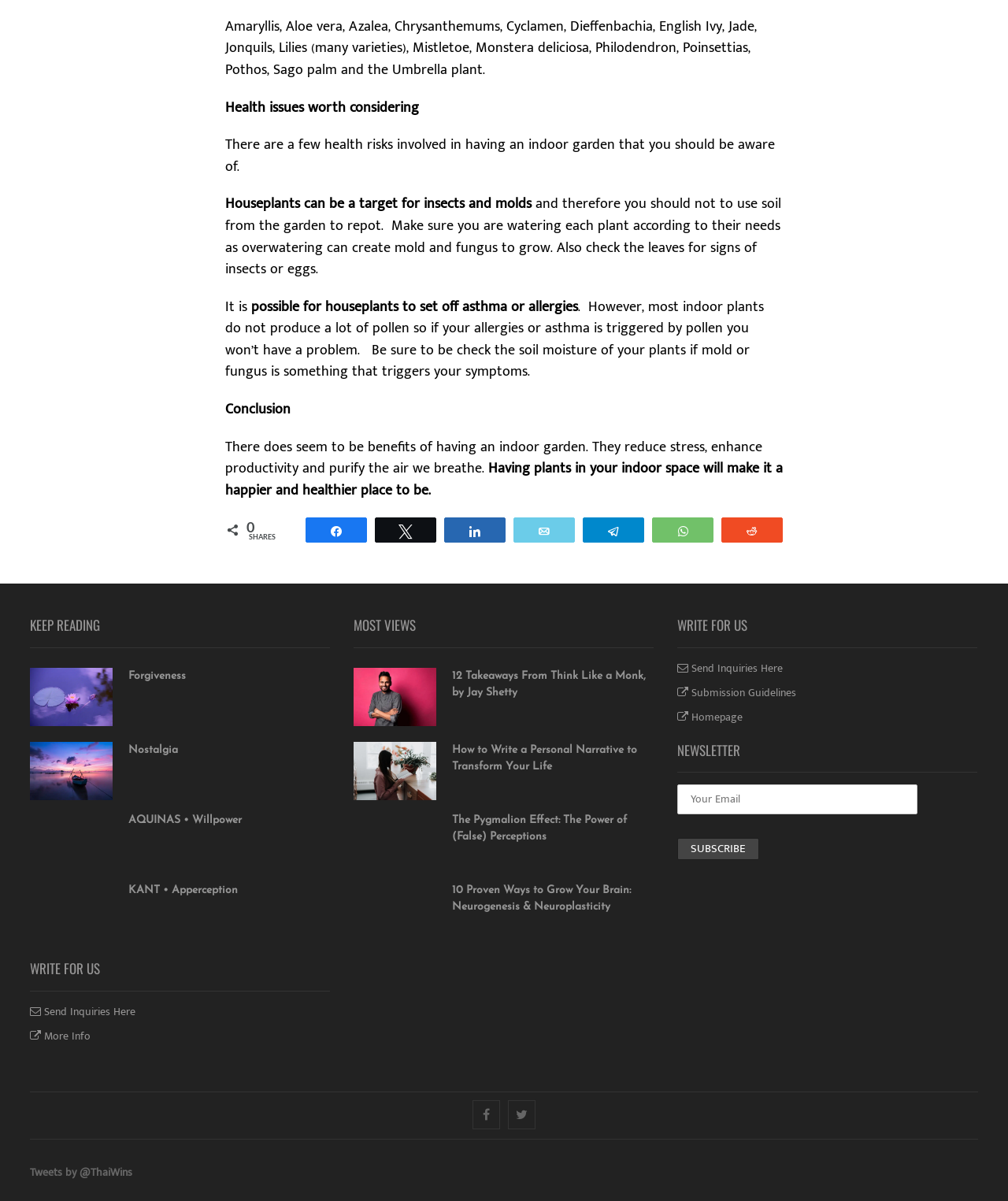Using the webpage screenshot and the element description name="EMAIL" placeholder="Your Email", determine the bounding box coordinates. Specify the coordinates in the format (top-left x, top-left y, bottom-right x, bottom-right y) with values ranging from 0 to 1.

[0.672, 0.653, 0.91, 0.678]